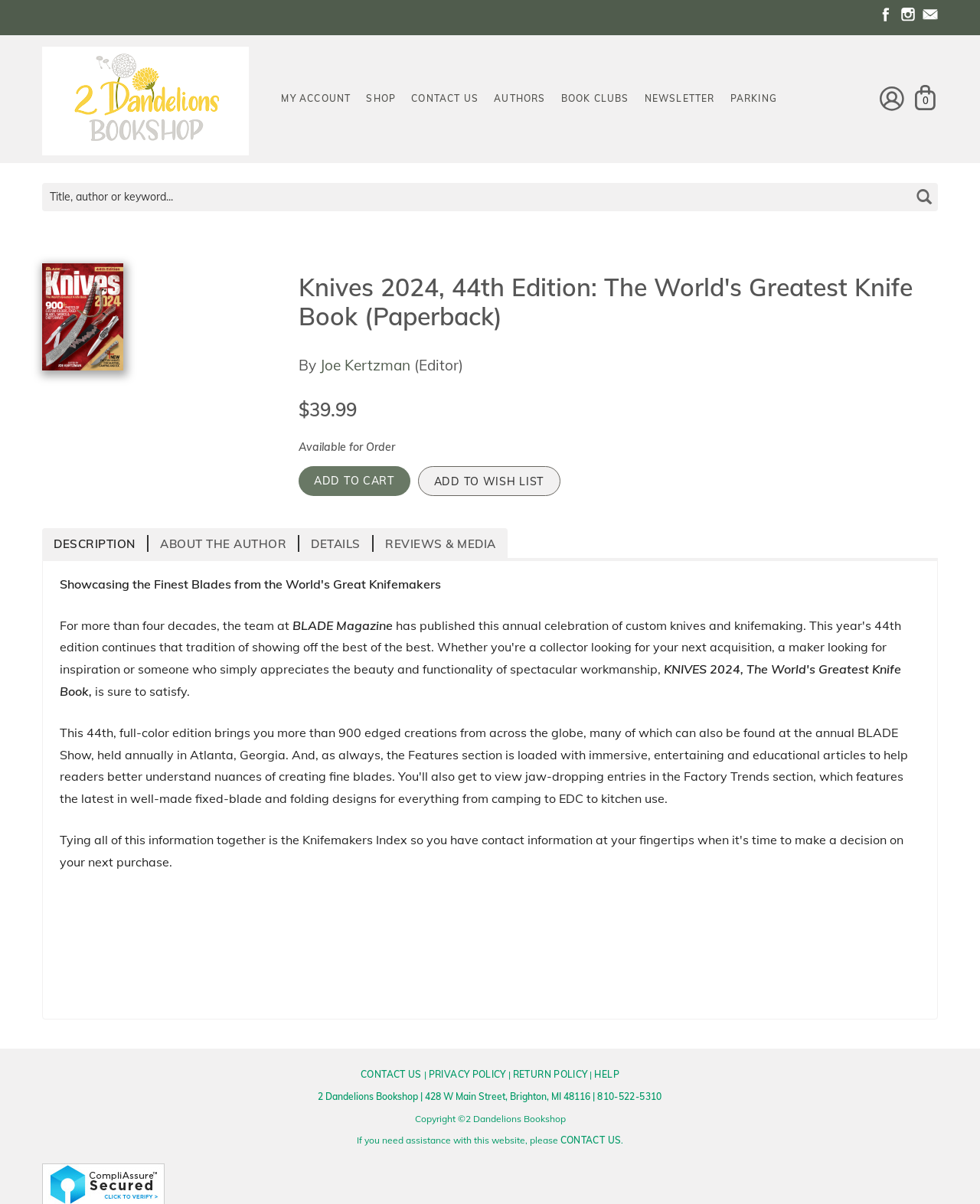Locate the bounding box coordinates of the area to click to fulfill this instruction: "View author information". The bounding box should be presented as four float numbers between 0 and 1, in the order [left, top, right, bottom].

[0.327, 0.295, 0.419, 0.311]